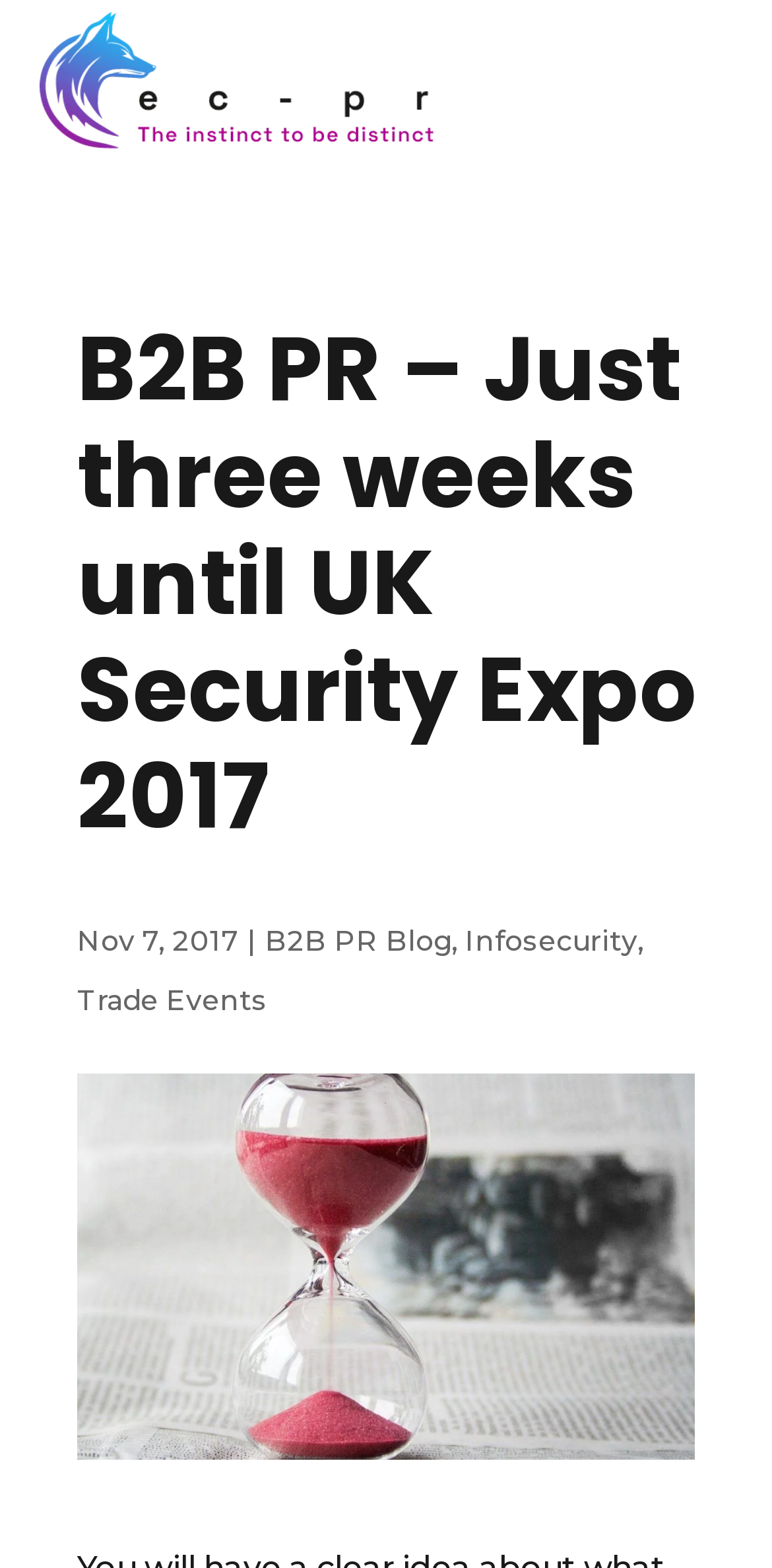Please give a short response to the question using one word or a phrase:
What is the type of the link 'B2B PR Blog'?

Blog